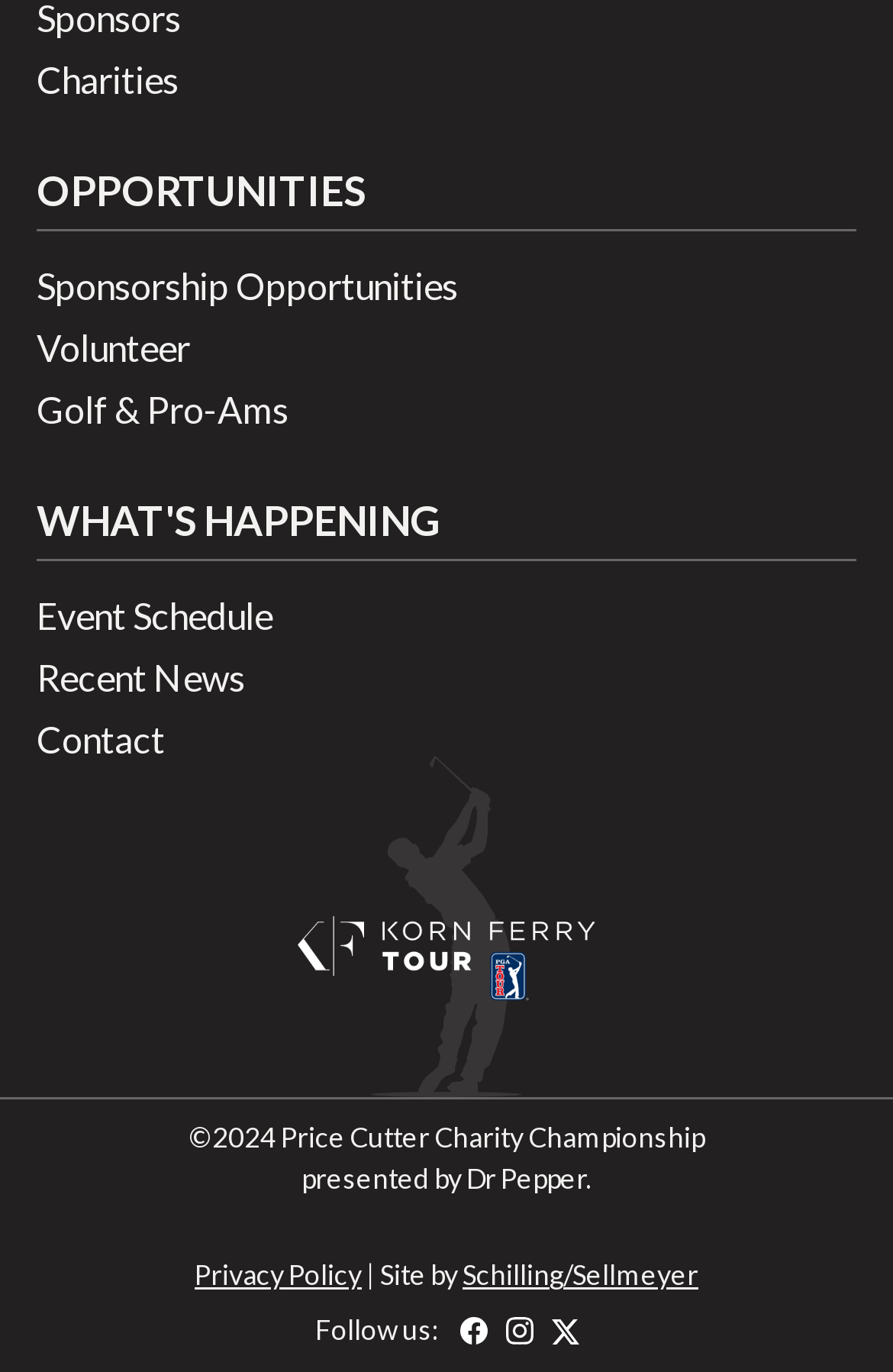Identify the bounding box coordinates of the element that should be clicked to fulfill this task: "Contact us". The coordinates should be provided as four float numbers between 0 and 1, i.e., [left, top, right, bottom].

[0.041, 0.519, 0.959, 0.559]